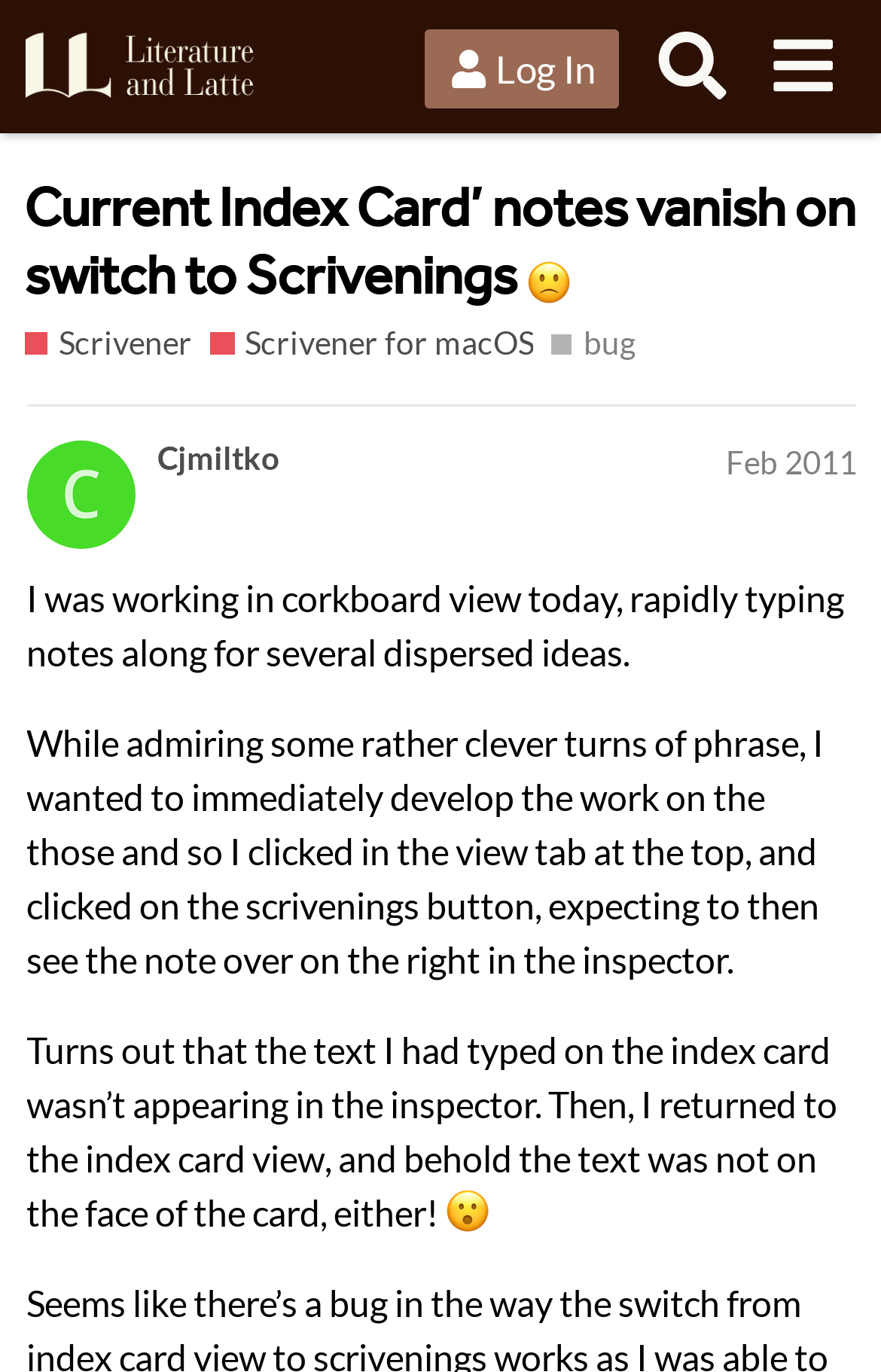What is the user's concern about Scrivener?
Please analyze the image and answer the question with as much detail as possible.

The user's concern about Scrivener can be inferred from the text content of the webpage, where the user mentions that they were working in corkboard view, typed some notes, and then clicked on the Scrivenings button, but the notes did not appear in the inspector.